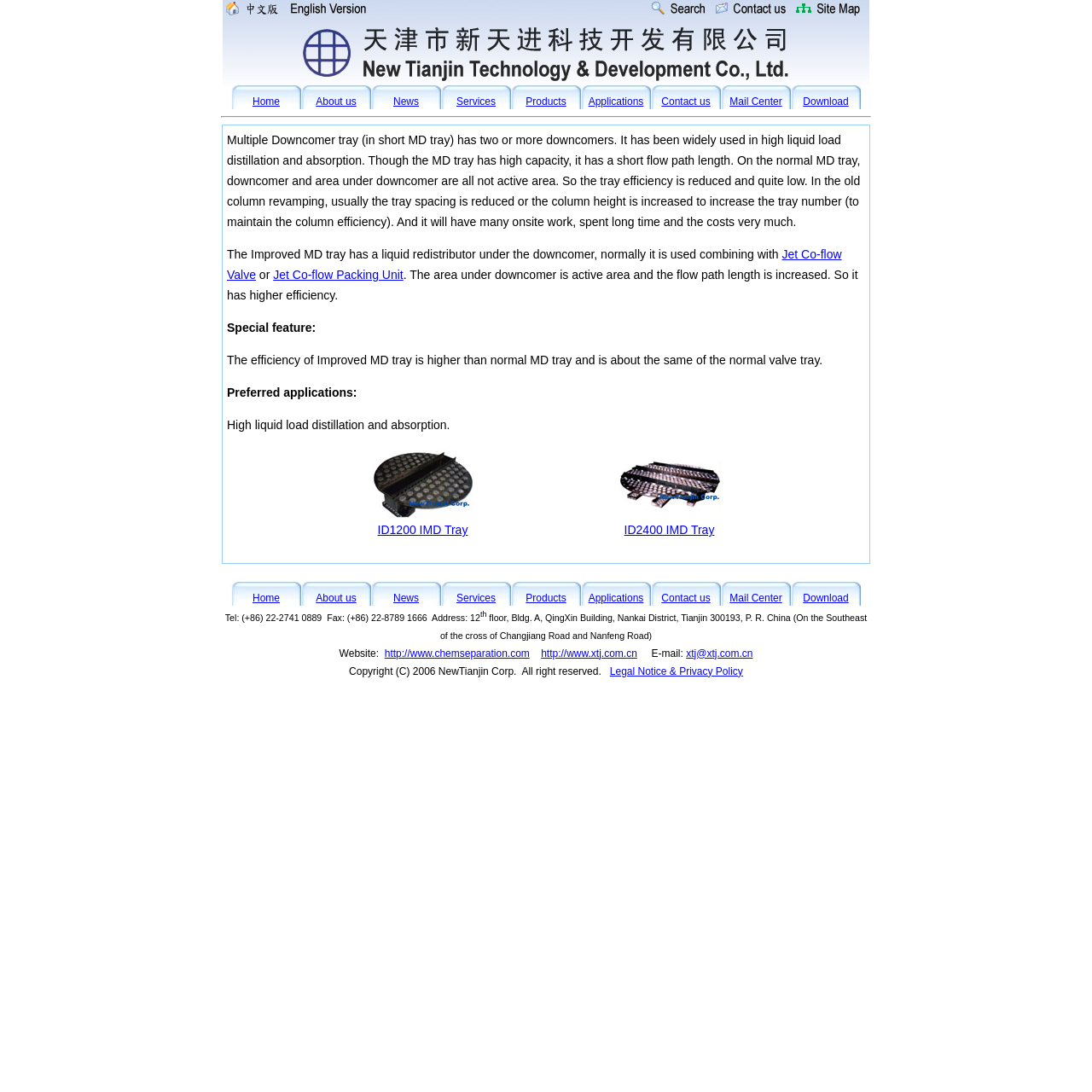How many images are in the webpage?
Answer the question with a single word or phrase, referring to the image.

6